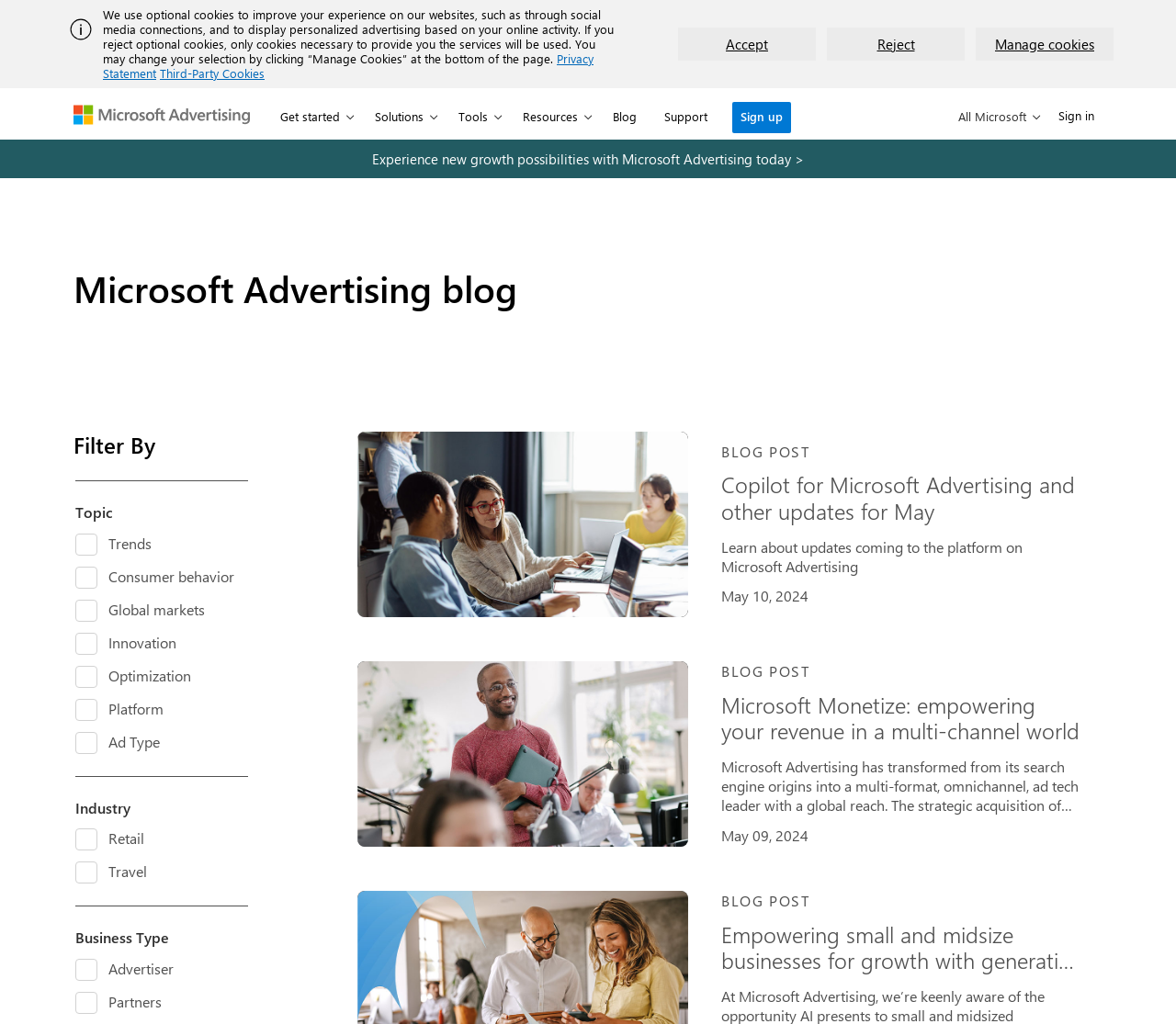Using the provided description: "Sign up", find the bounding box coordinates of the corresponding UI element. The output should be four float numbers between 0 and 1, in the format [left, top, right, bottom].

[0.623, 0.1, 0.673, 0.13]